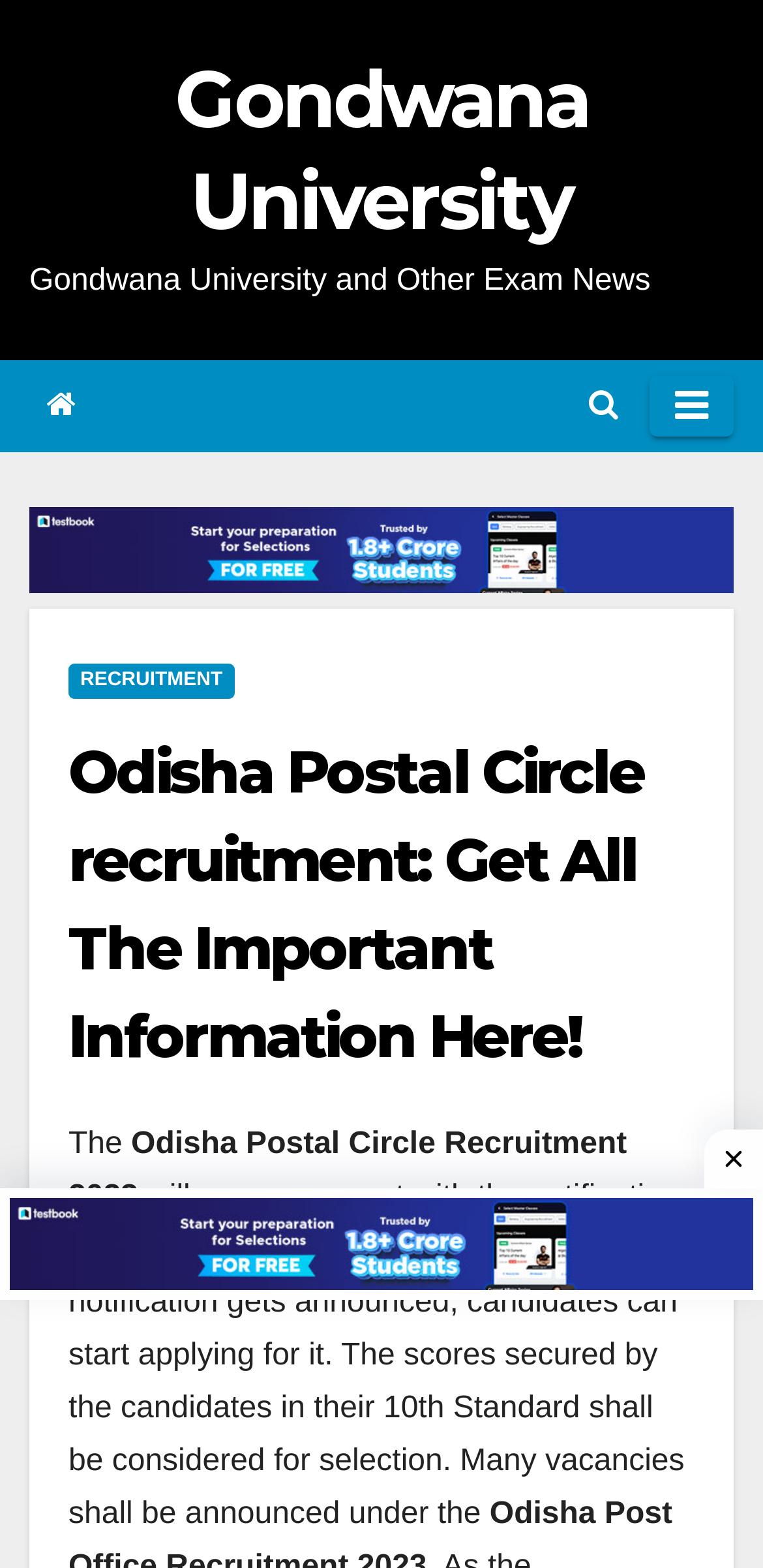Respond to the following question using a concise word or phrase: 
What is the recruitment process for?

Odisha Postal Circle